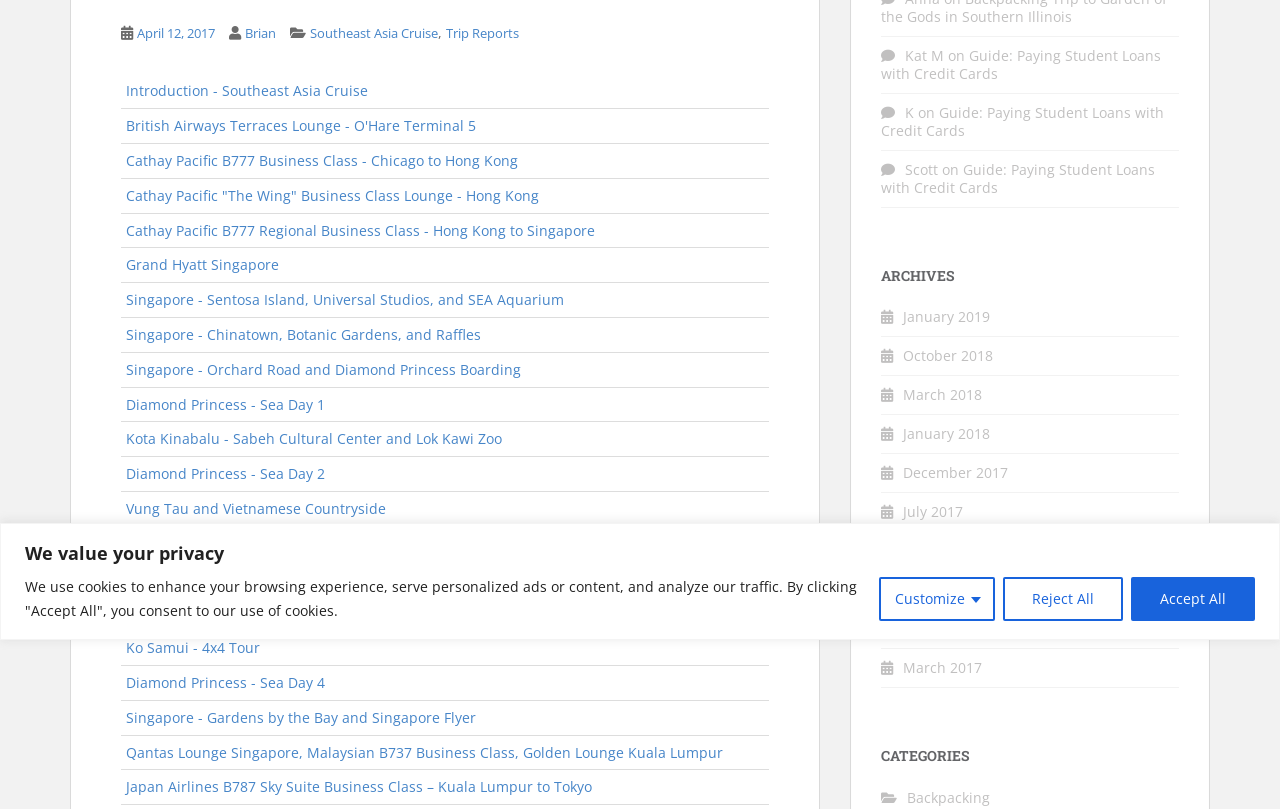Find the bounding box coordinates for the HTML element specified by: "October 2018".

[0.705, 0.428, 0.776, 0.451]